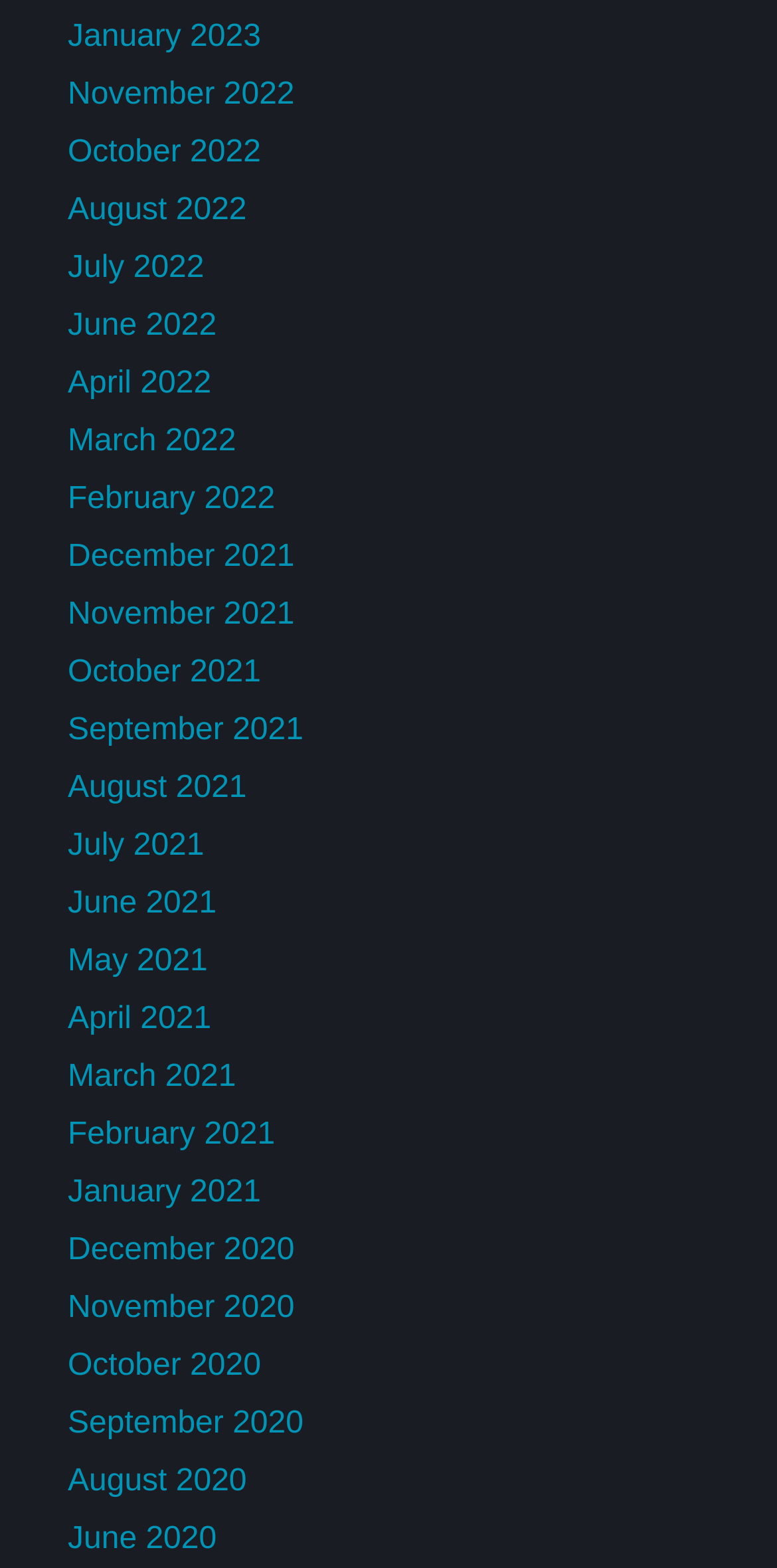Use a single word or phrase to answer the question:
How many links are there for the year 2021?

12